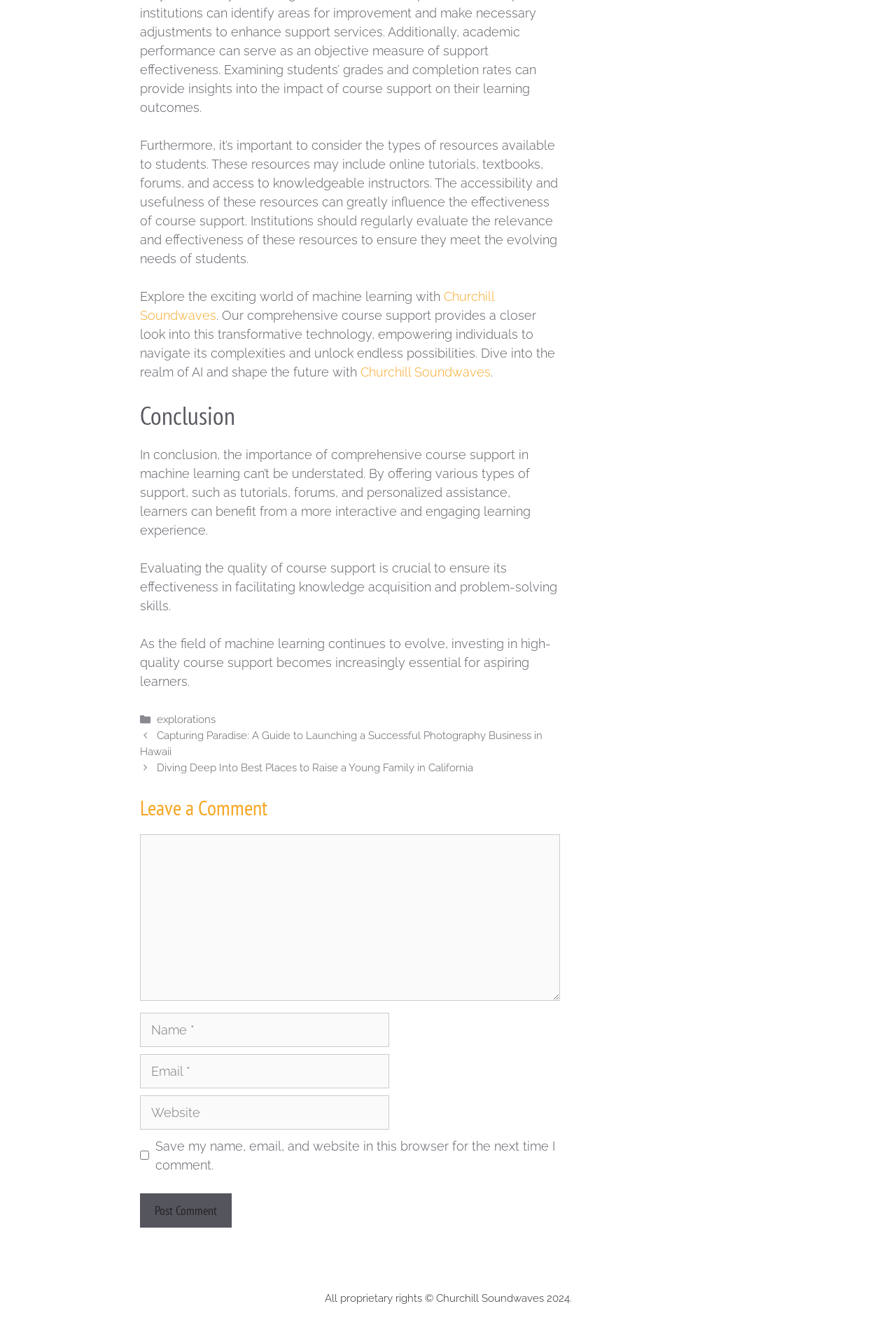Provide the bounding box coordinates of the section that needs to be clicked to accomplish the following instruction: "Enter your name."

[0.156, 0.767, 0.434, 0.793]